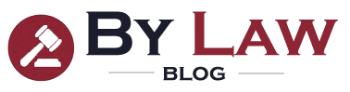Please respond to the question using a single word or phrase:
What symbol is incorporated into the logo?

Gavel